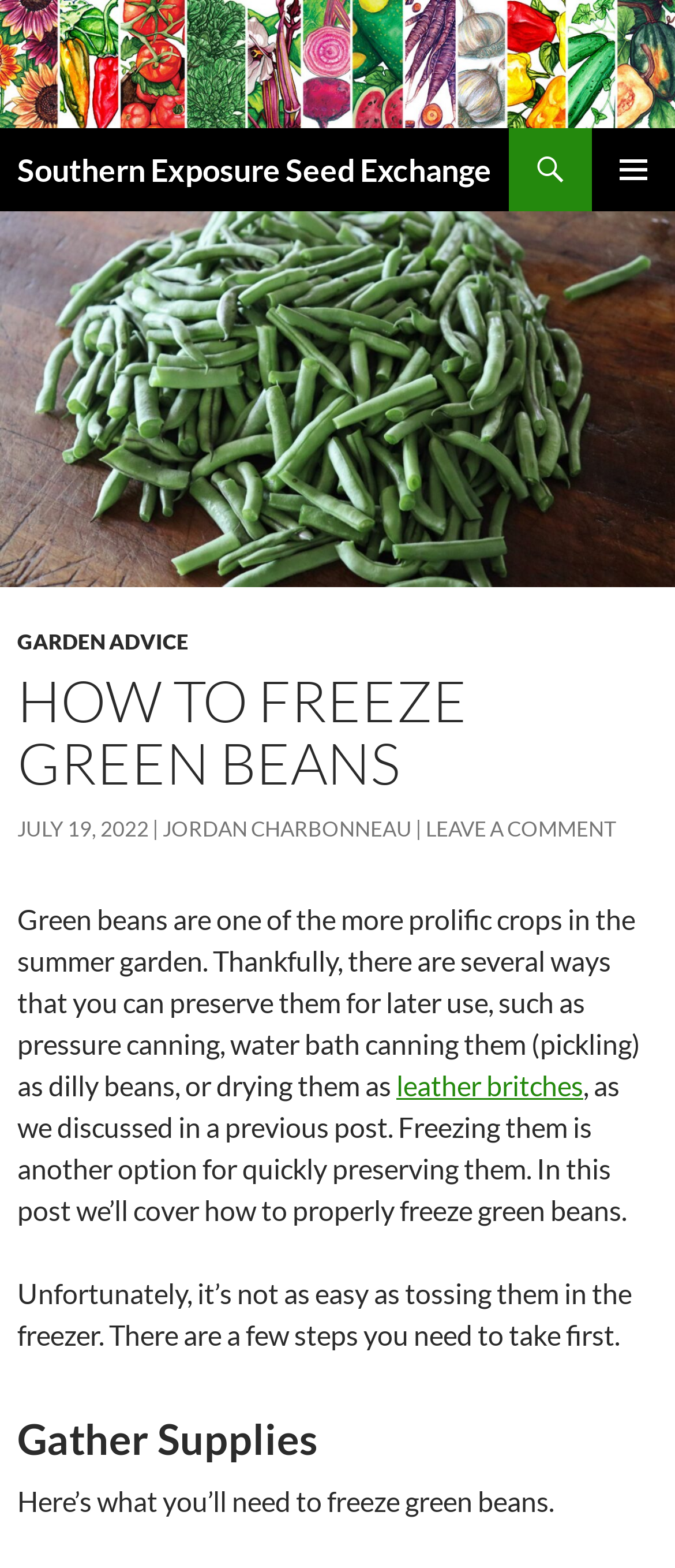Locate the bounding box coordinates of the area where you should click to accomplish the instruction: "Click the 'Southern Exposure Seed Exchange' link".

[0.0, 0.028, 1.0, 0.049]